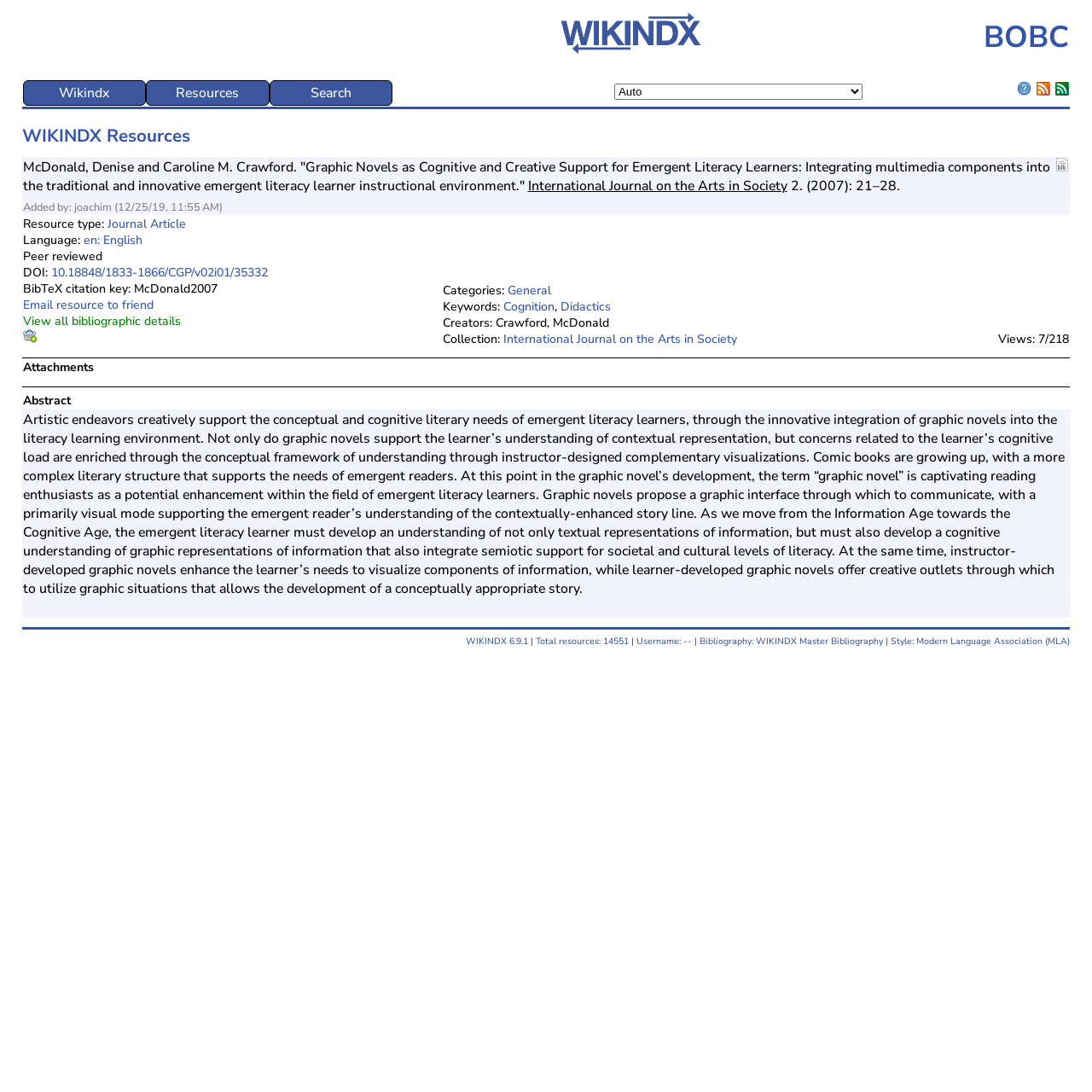Determine the bounding box coordinates of the clickable element to complete this instruction: "Explore Products Categories". Provide the coordinates in the format of four float numbers between 0 and 1, [left, top, right, bottom].

None